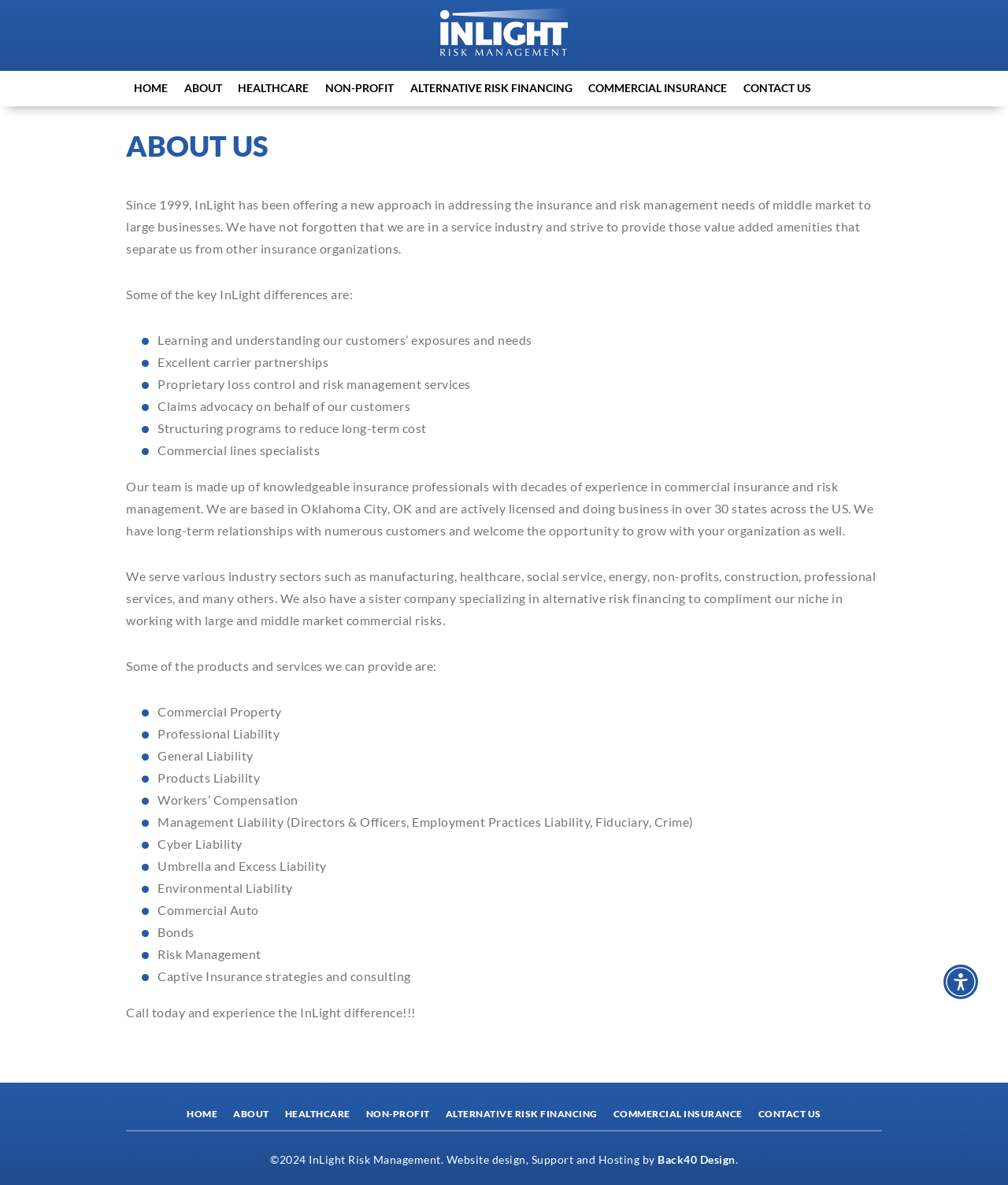What services does the company provide?
Please give a detailed and elaborate explanation in response to the question.

The company provides insurance and risk management services, as stated in the static text 'Since 1999, InLight has been offering a new approach in addressing the insurance and risk management needs of middle market to large businesses.' This text is located below the heading 'ABOUT US'.